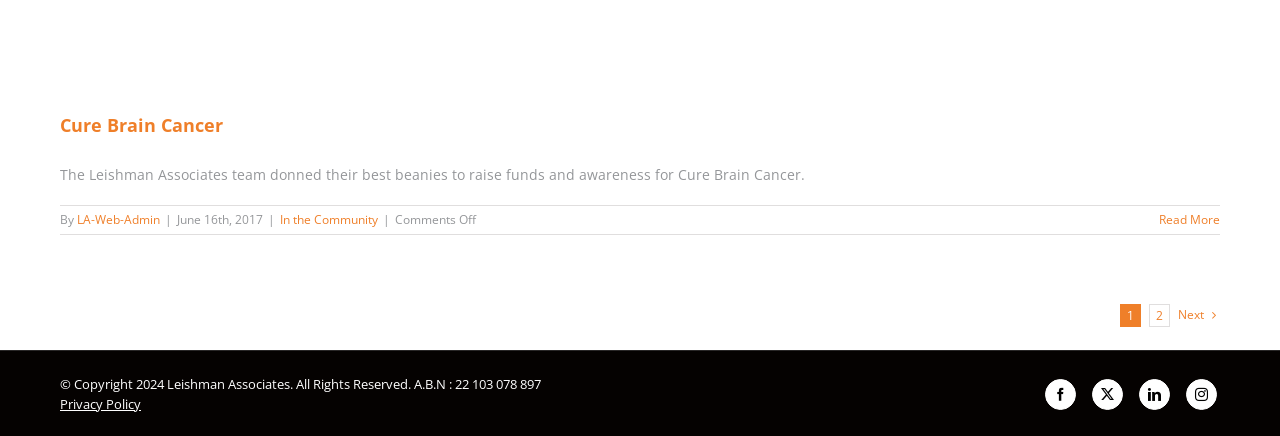What is the date of the event?
Provide a fully detailed and comprehensive answer to the question.

The date of the event can be found in the text 'By LA-Web-Admin | June 16th, 2017' which provides the date of the event.